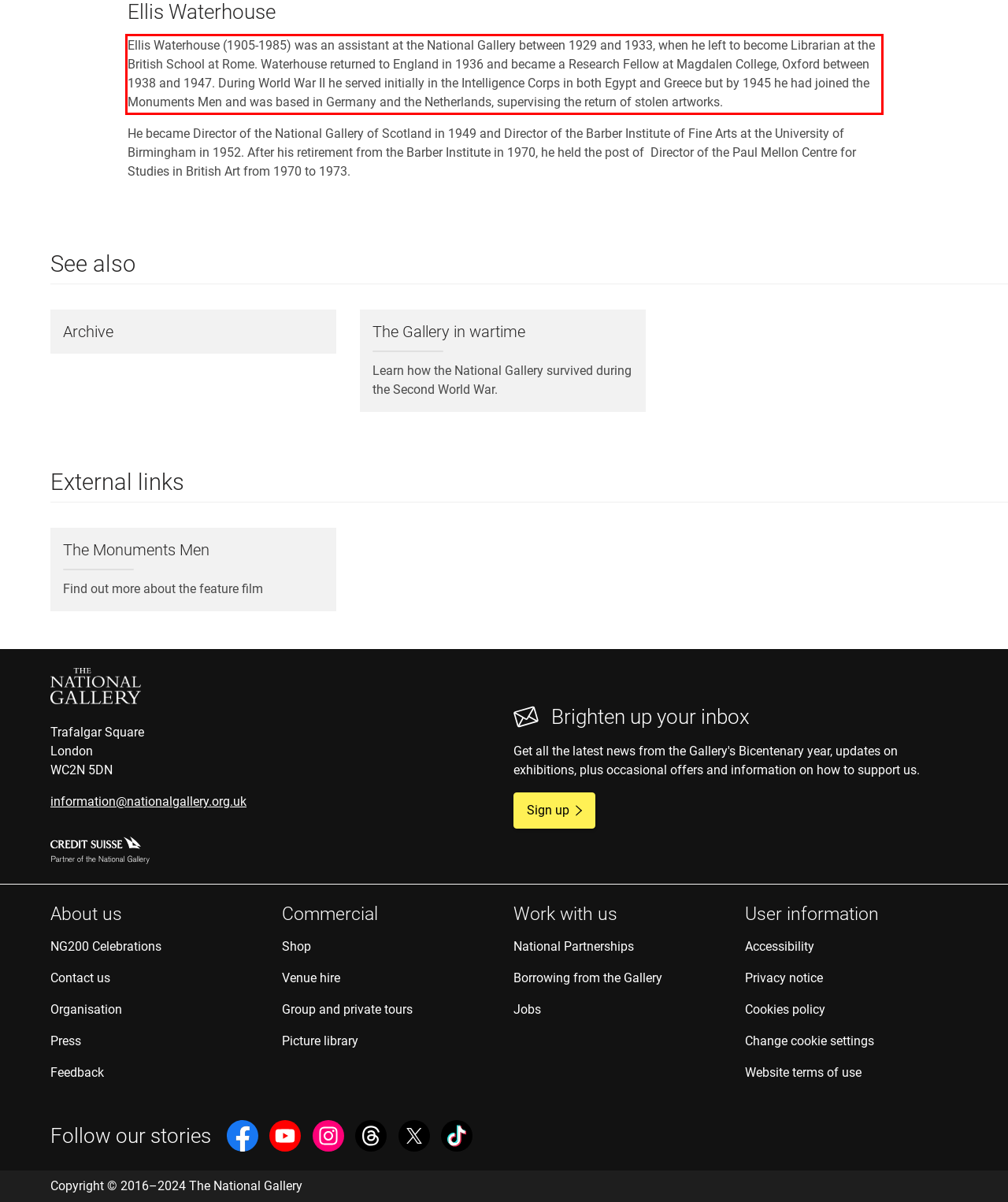Identify the text within the red bounding box on the webpage screenshot and generate the extracted text content.

Ellis Waterhouse (1905-1985) was an assistant at the National Gallery between 1929 and 1933, when he left to become Librarian at the British School at Rome. Waterhouse returned to England in 1936 and became a Research Fellow at Magdalen College, Oxford between 1938 and 1947. During World War II he served initially in the Intelligence Corps in both Egypt and Greece but by 1945 he had joined the Monuments Men and was based in Germany and the Netherlands, supervising the return of stolen artworks.